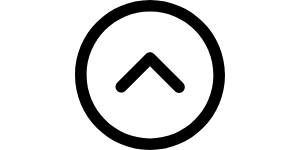Respond to the question below with a concise word or phrase:
What is the purpose of this icon?

To scroll to top